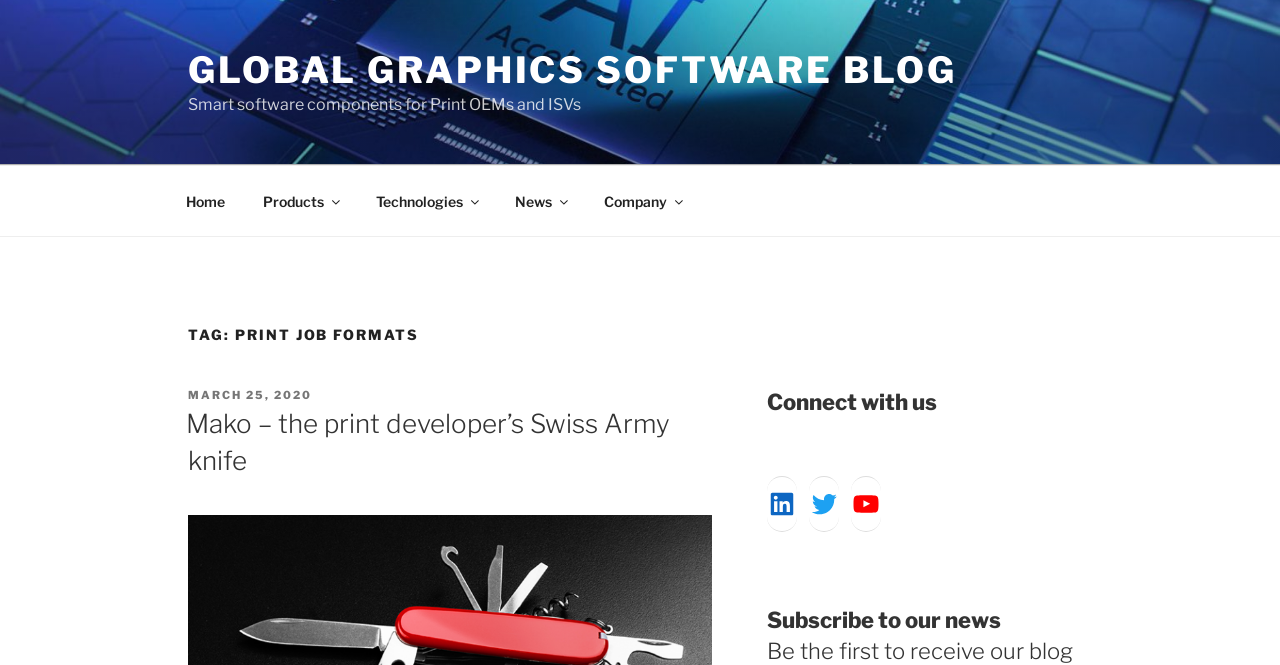Please locate the bounding box coordinates of the region I need to click to follow this instruction: "visit LinkedIn".

[0.599, 0.736, 0.622, 0.781]